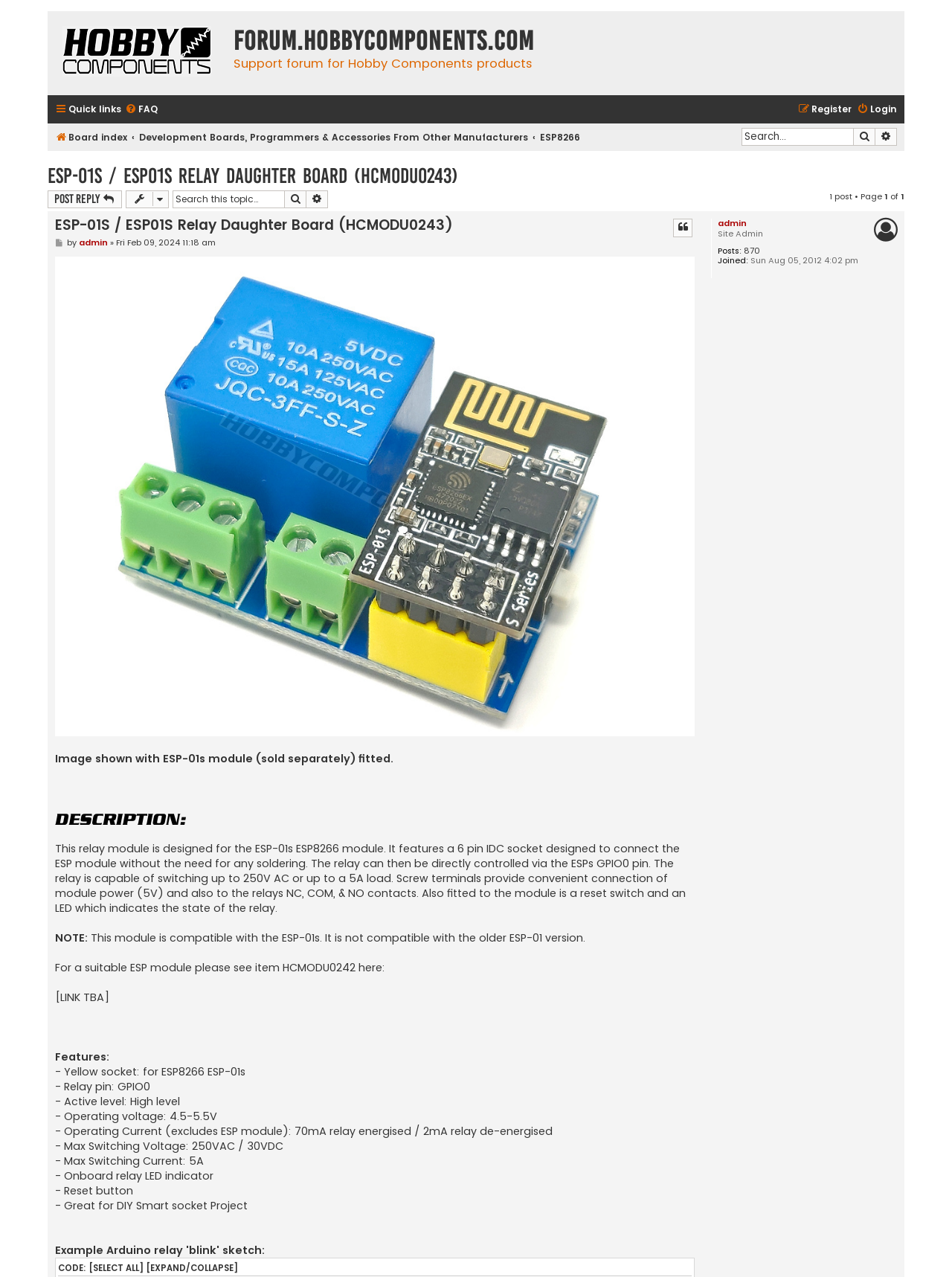Could you provide the bounding box coordinates for the portion of the screen to click to complete this instruction: "View topic tools"?

[0.132, 0.149, 0.177, 0.163]